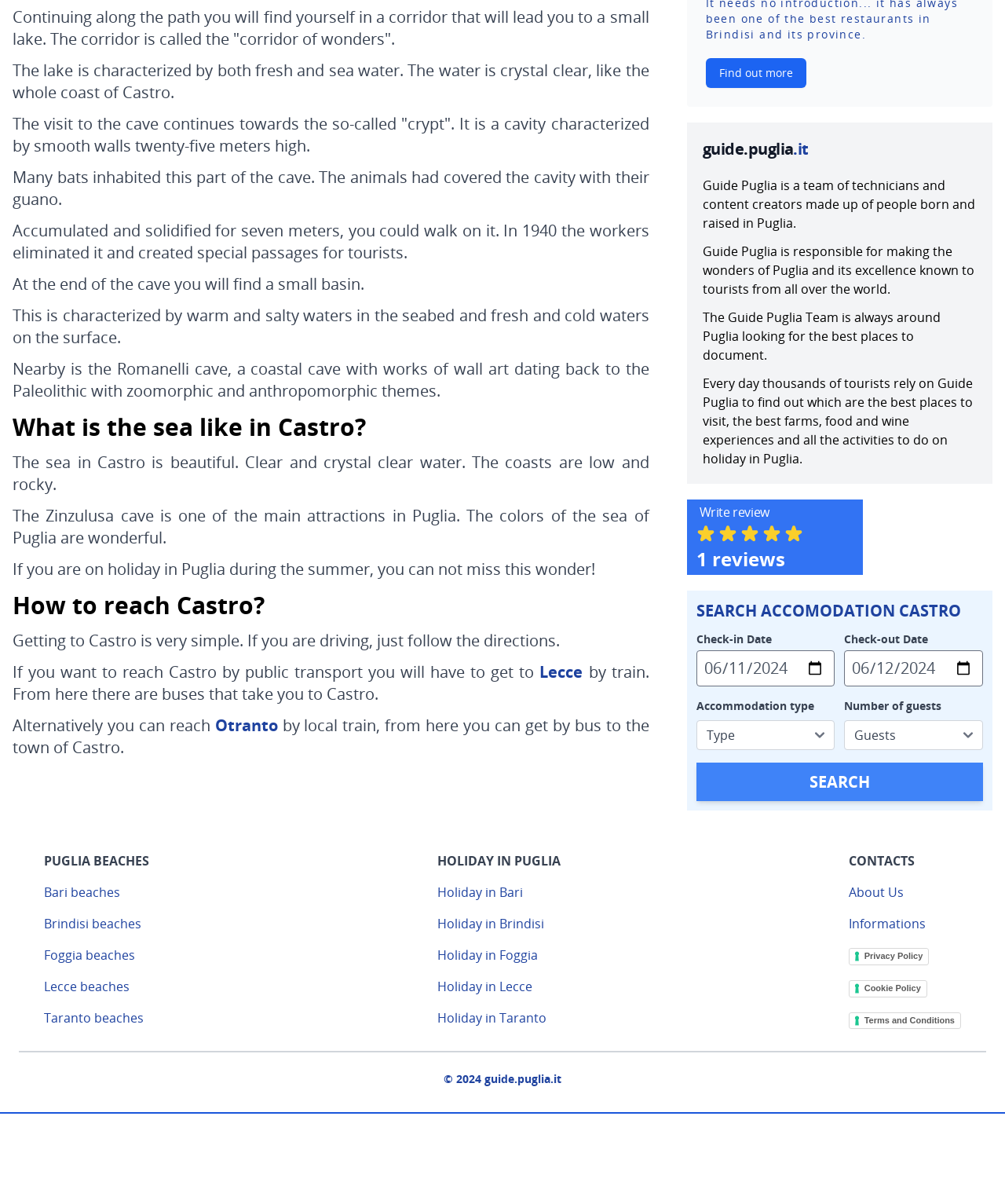Identify the bounding box coordinates of the clickable region required to complete the instruction: "Visit the Guide Puglia website". The coordinates should be given as four float numbers within the range of 0 and 1, i.e., [left, top, right, bottom].

[0.699, 0.115, 0.804, 0.133]